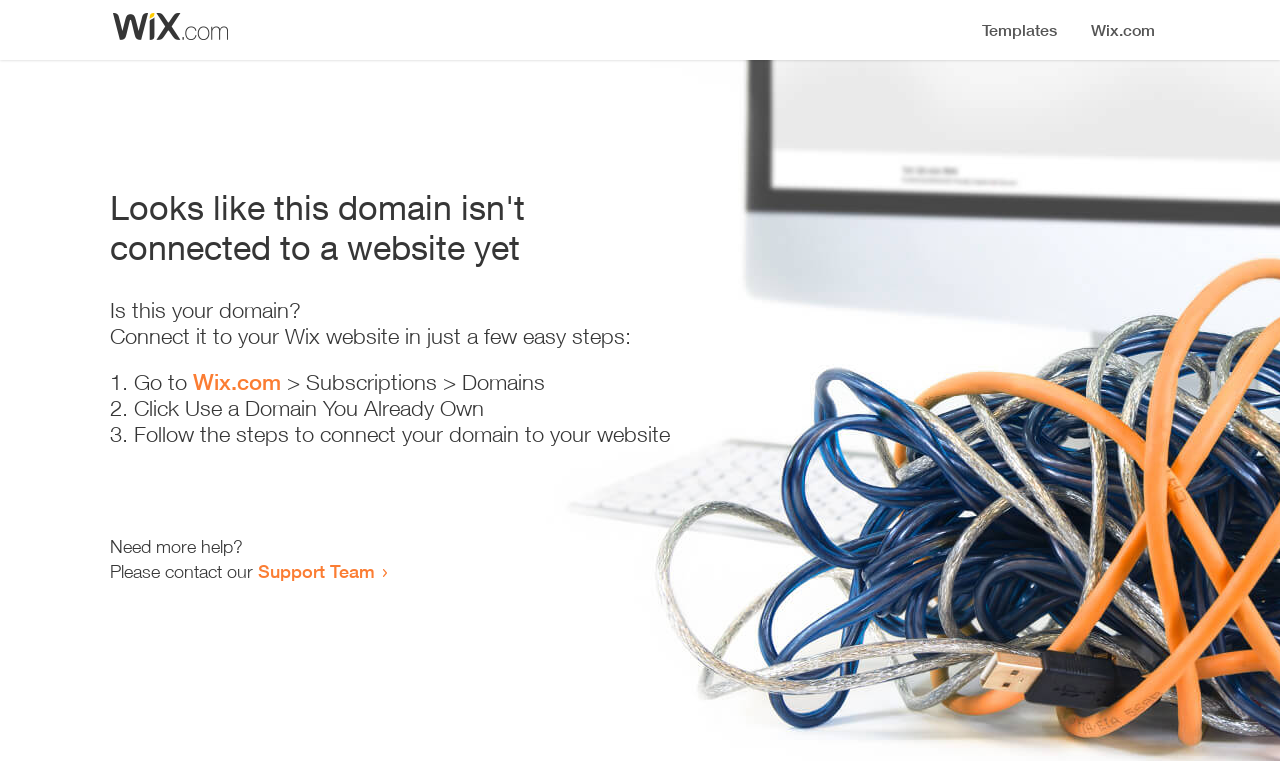Use a single word or phrase to answer the question: What is the purpose of the webpage?

To connect domain to website